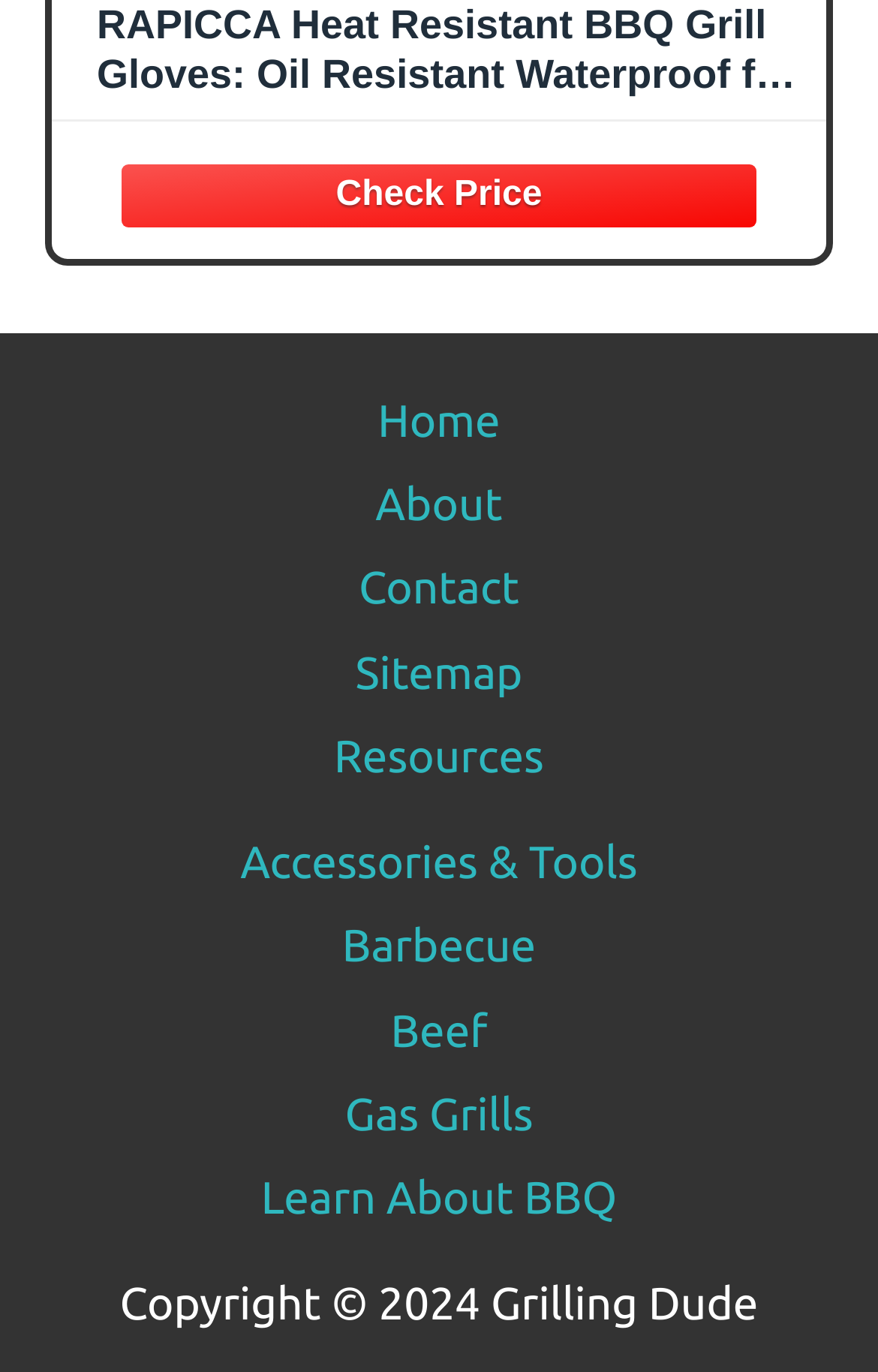Specify the bounding box coordinates of the element's region that should be clicked to achieve the following instruction: "Learn more about barbecue". The bounding box coordinates consist of four float numbers between 0 and 1, in the format [left, top, right, bottom].

[0.39, 0.67, 0.61, 0.708]